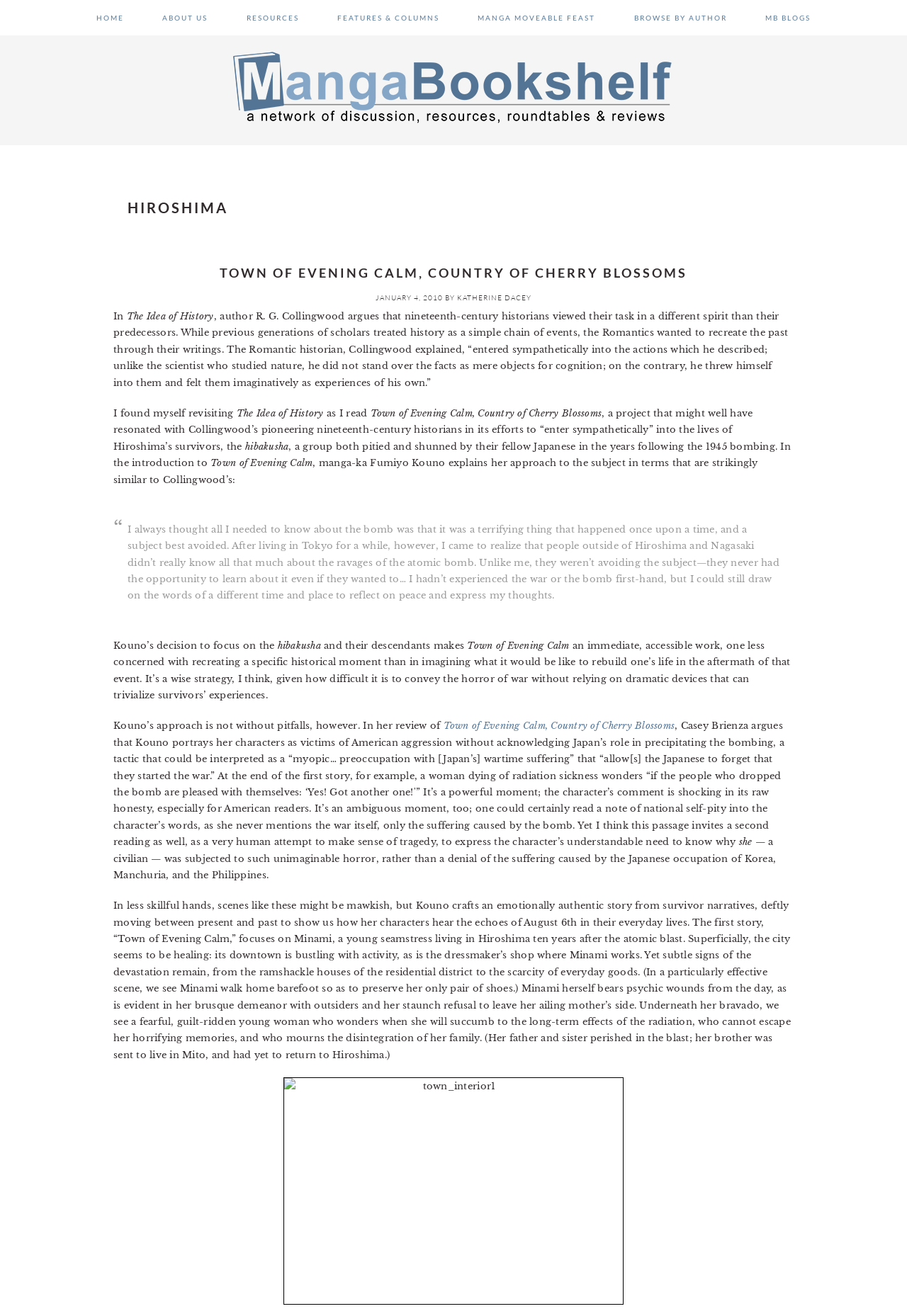Illustrate the webpage thoroughly, mentioning all important details.

The webpage is about Hiroshima and manga bookshelf. At the top, there are three "Skip to" links, followed by a main navigation menu with five links: "HOME", "ABOUT US", "RESOURCES", "FEATURES & COLUMNS", and "MANGA MOVEABLE FEAST". Below the navigation menu, there is a link to "MANGA BOOKSHELF" and a heading "HIROSHIMA" with a subheading "TOWN OF EVENING CALM, COUNTRY OF CHERRY BLOSSOMS". 

Under the heading, there is a block of text discussing the manga "Town of Evening Calm, Country of Cherry Blossoms" and its approach to telling the story of Hiroshima's survivors. The text includes a quote from the manga-ka Fumiyo Kouno and a review of the manga. The review discusses the manga's focus on the survivors and their descendants, and how it conveys the horror of war without relying on dramatic devices. 

There is also an image of a town interior scene from the manga, located at the bottom of the page. The image is quite large, taking up about a quarter of the page's height.